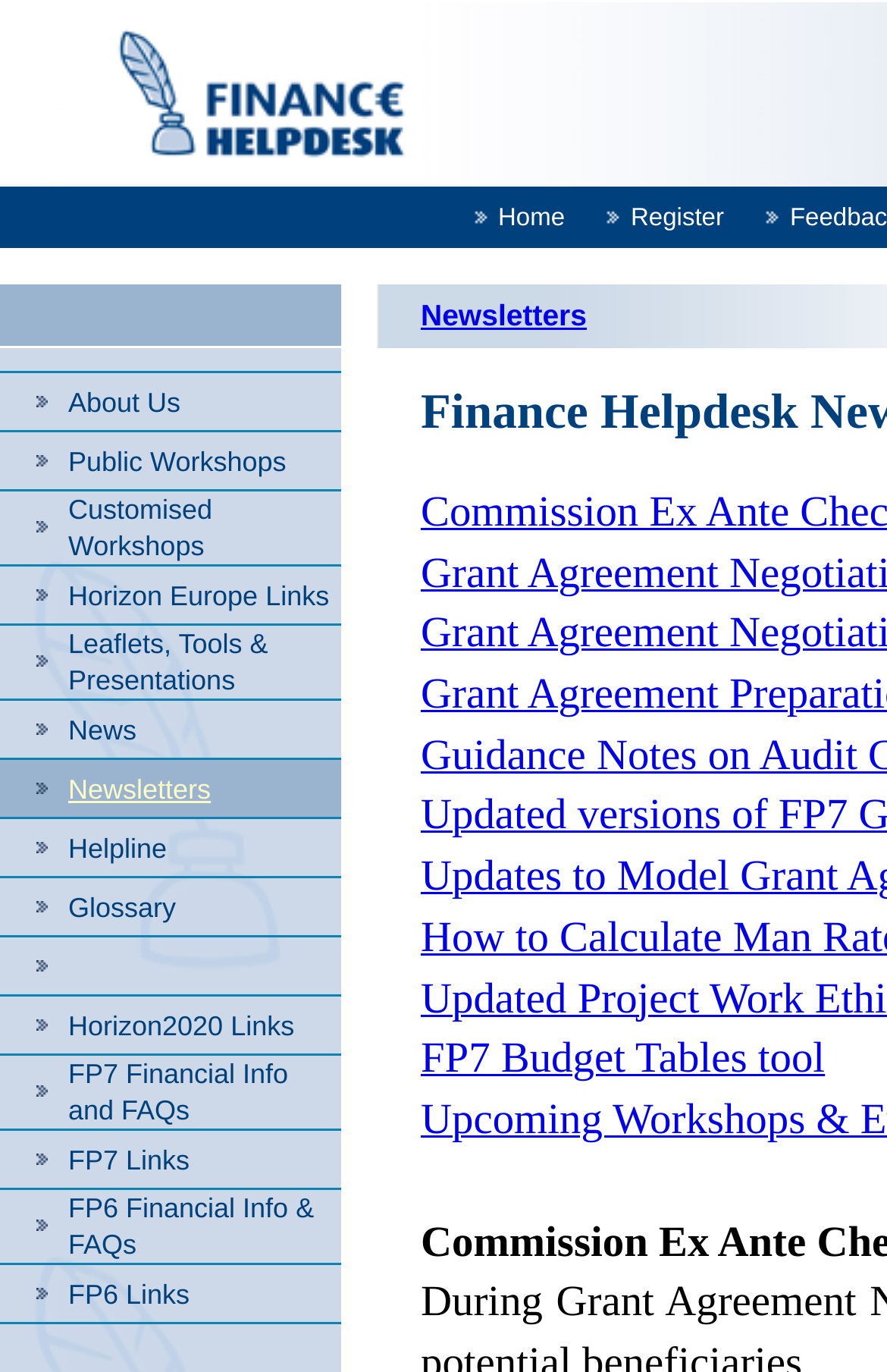Bounding box coordinates are given in the format (top-left x, top-left y, bottom-right x, bottom-right y). All values should be floating point numbers between 0 and 1. Provide the bounding box coordinate for the UI element described as: Customised Workshops

[0.077, 0.36, 0.239, 0.41]